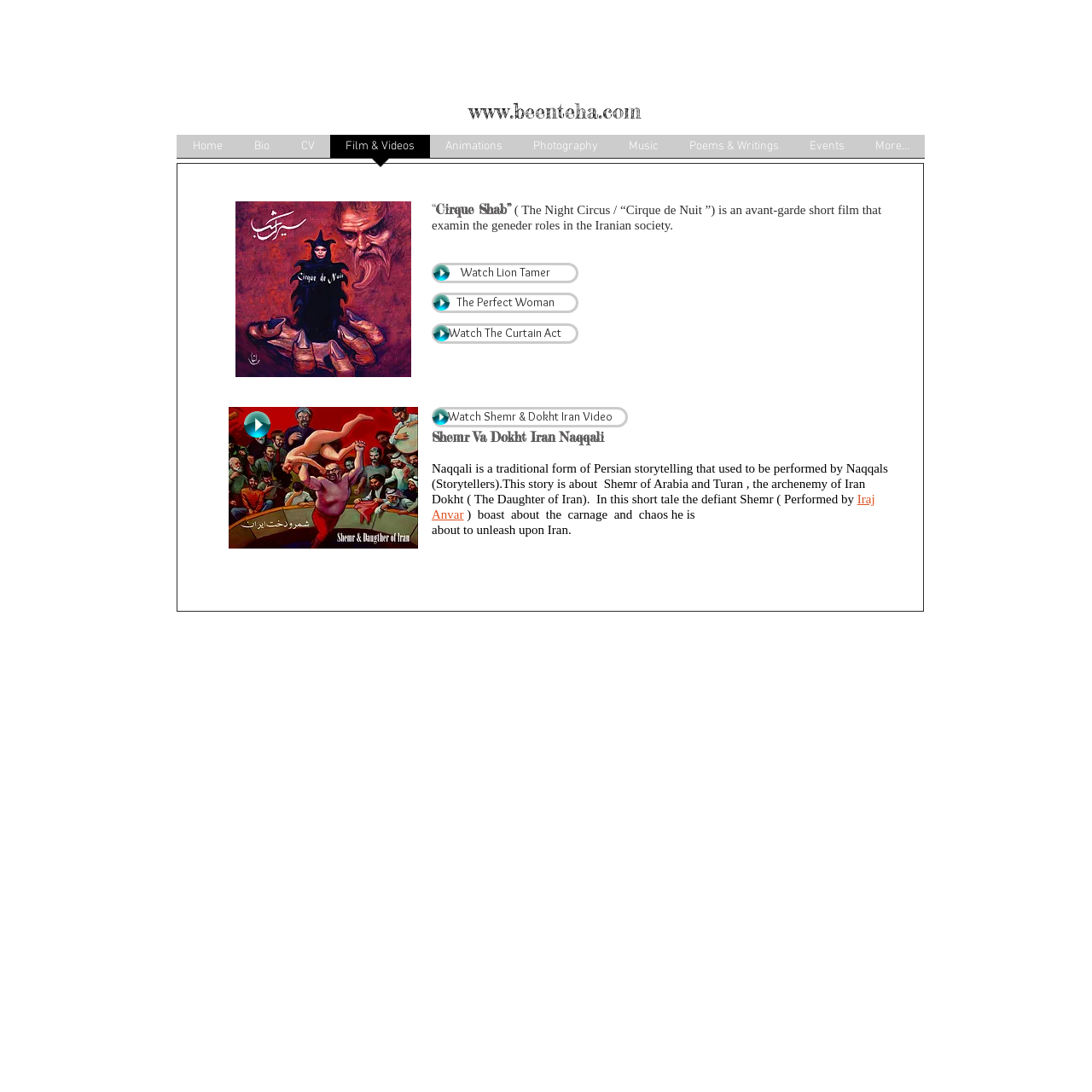Given the description of a UI element: "Watch The Curtain Act", identify the bounding box coordinates of the matching element in the webpage screenshot.

[0.395, 0.296, 0.53, 0.315]